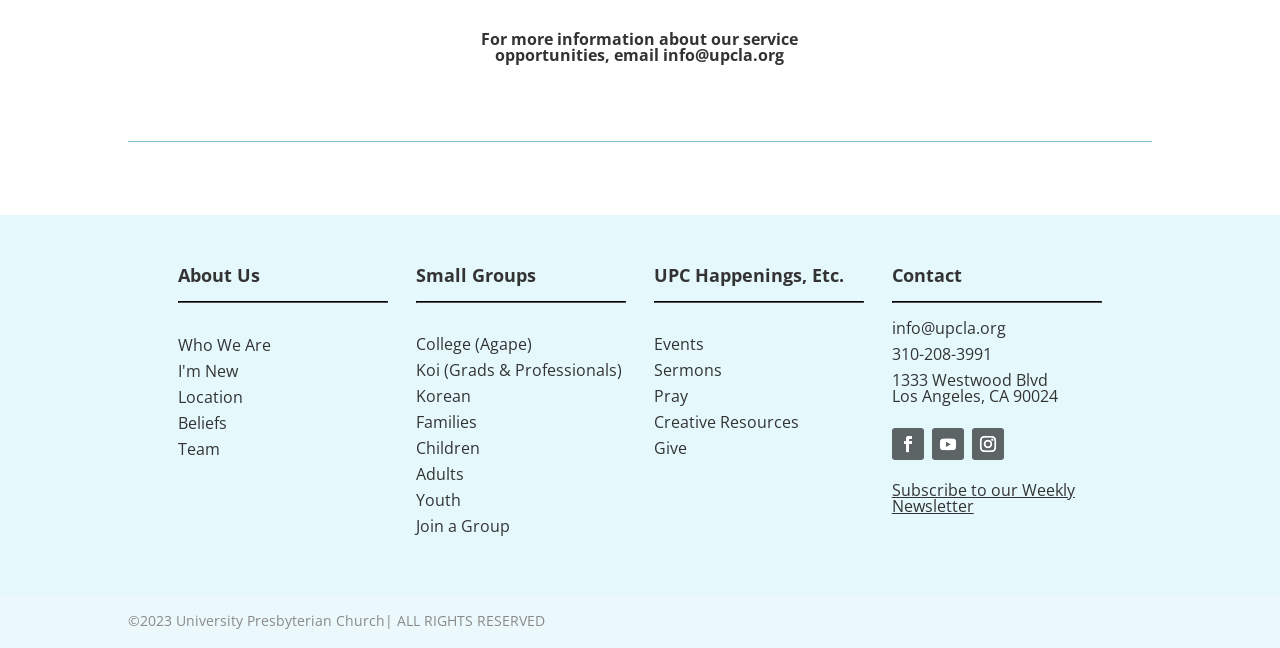Based on the description "Koi (Grads & Professionals)", find the bounding box of the specified UI element.

[0.325, 0.554, 0.486, 0.588]